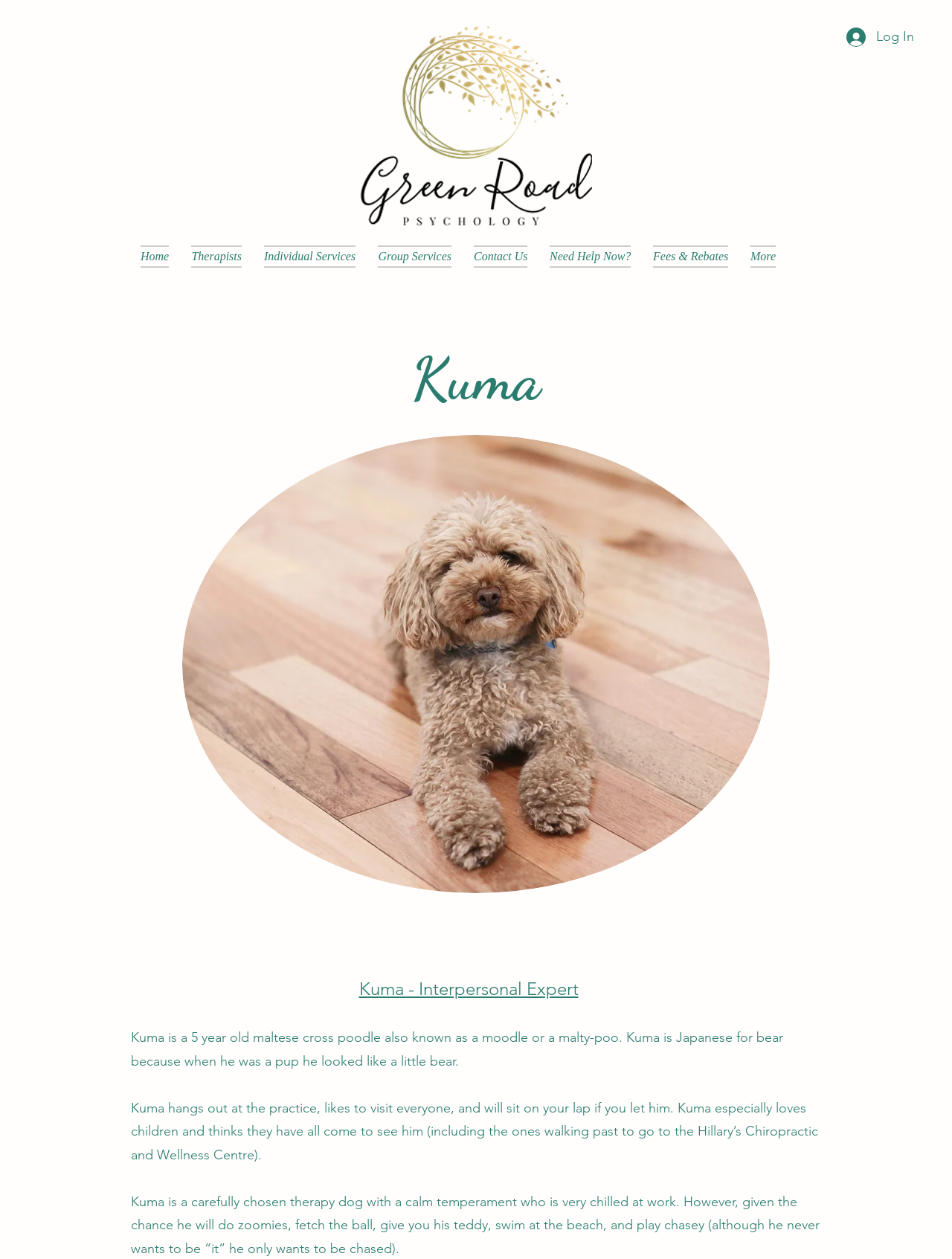Please indicate the bounding box coordinates of the element's region to be clicked to achieve the instruction: "Visit the Home page". Provide the coordinates as four float numbers between 0 and 1, i.e., [left, top, right, bottom].

[0.136, 0.195, 0.189, 0.213]